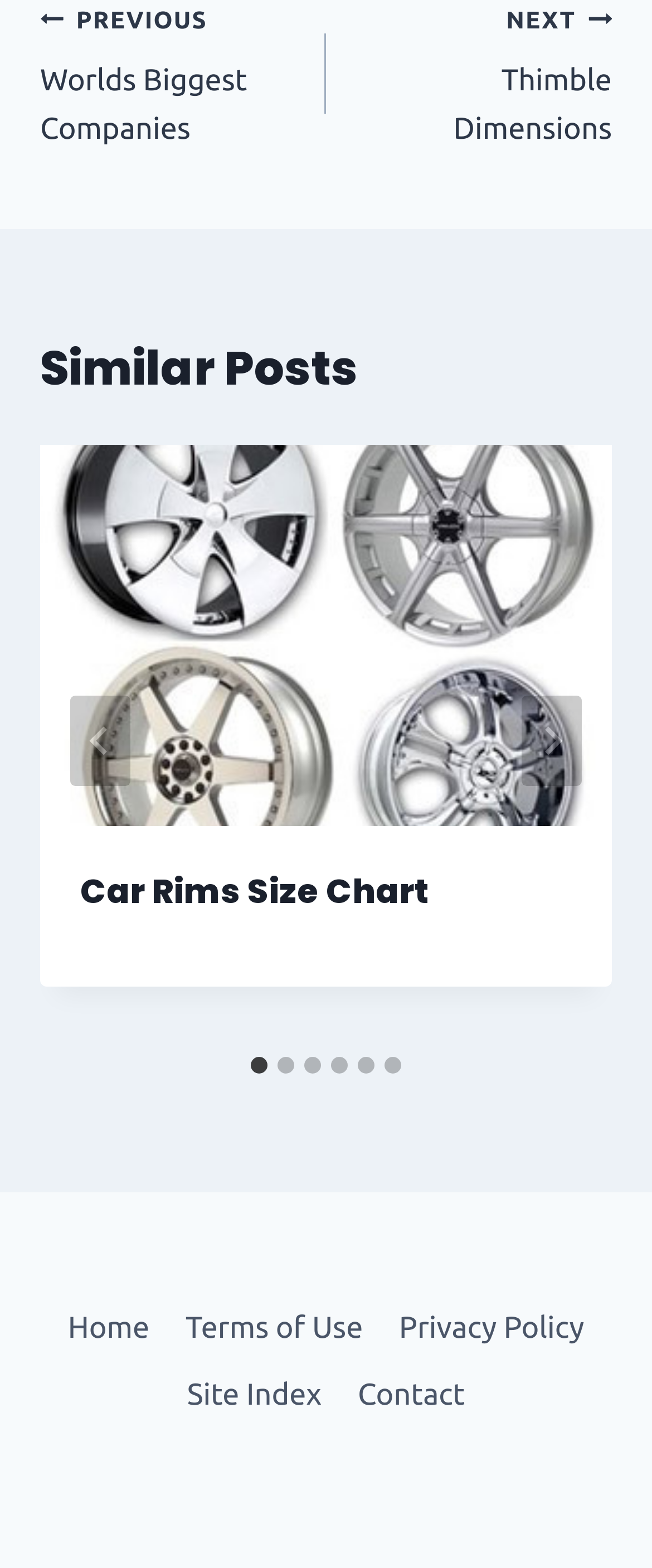Identify the bounding box coordinates for the UI element described as follows: Terms of Use. Use the format (top-left x, top-left y, bottom-right x, bottom-right y) and ensure all values are floating point numbers between 0 and 1.

[0.257, 0.826, 0.584, 0.869]